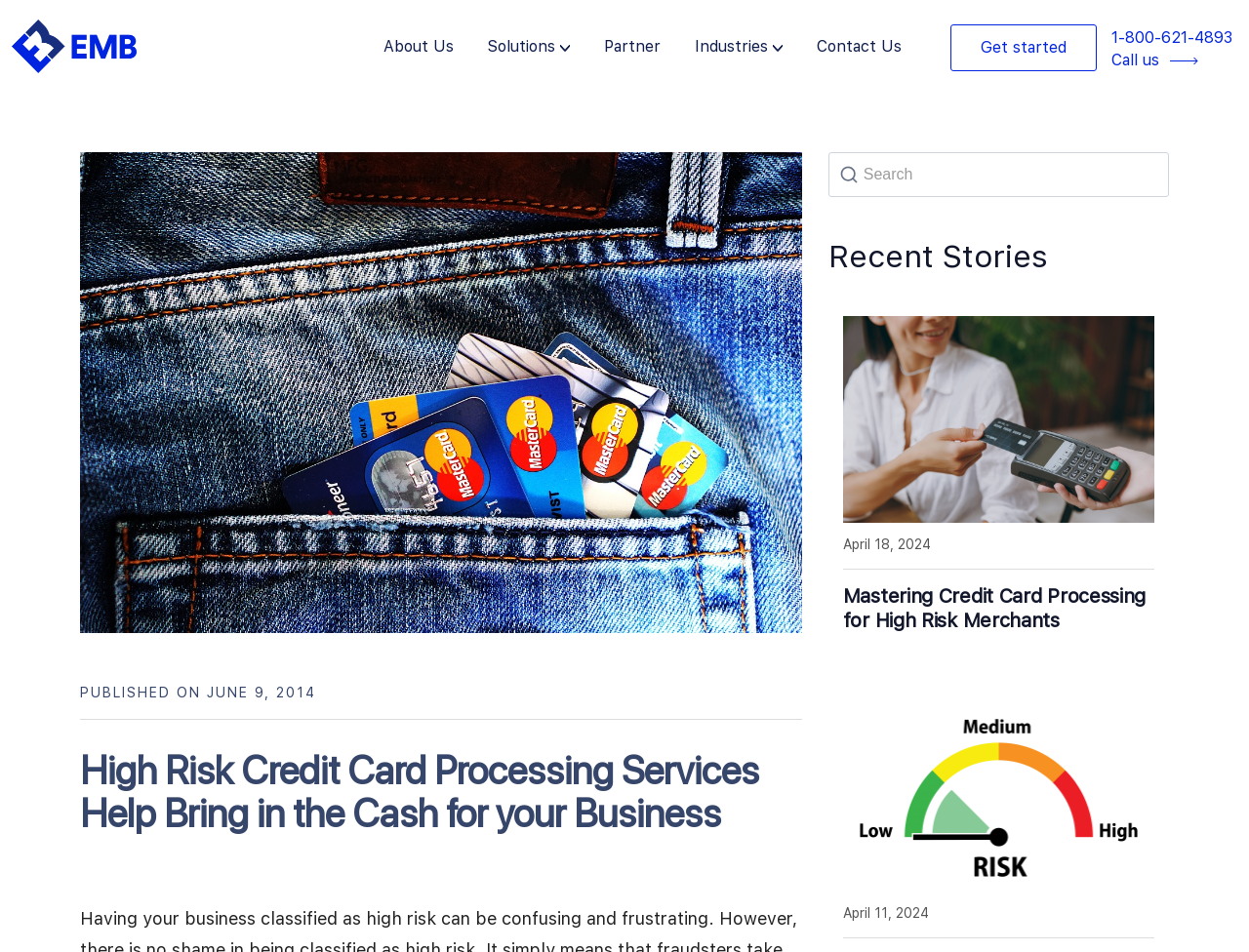How many phone numbers are displayed on the webpage?
Please analyze the image and answer the question with as much detail as possible.

I see a phone number '1-800-621-4893' displayed on the webpage, which is the only phone number present.